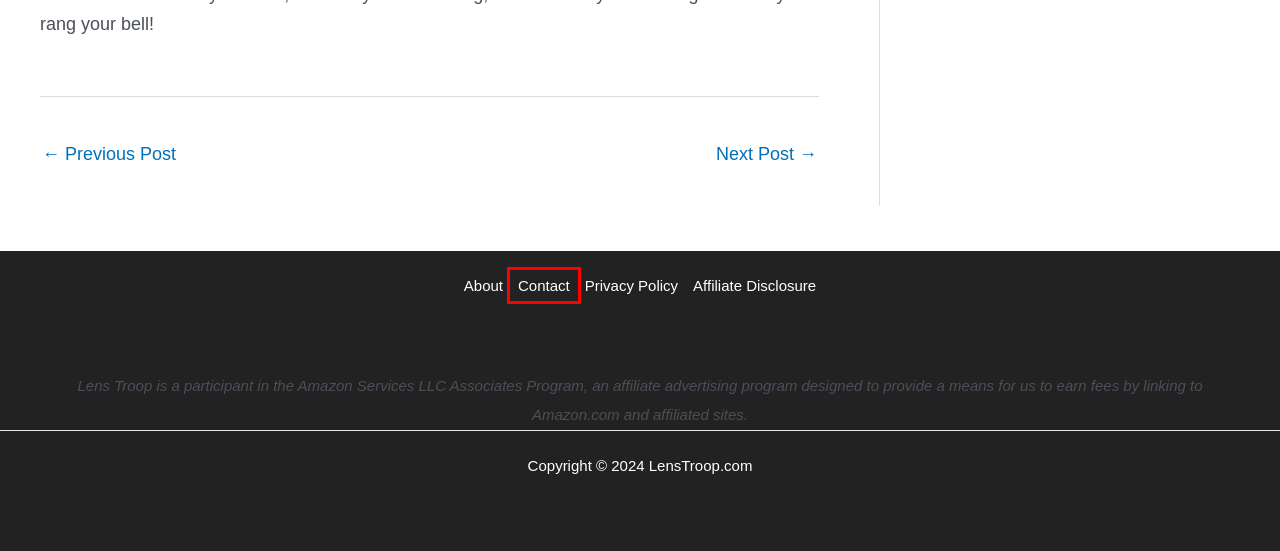Given a screenshot of a webpage with a red bounding box highlighting a UI element, choose the description that best corresponds to the new webpage after clicking the element within the red bounding box. Here are your options:
A. Camera
B. Does Verizon Support Reolink Go (Solved)
C. Privacy Policy
D. Surveillance
E. About
F. Contact
G. Does Reolink Work with Smart Things (Solved)
H. Affiliate Disclosure

F